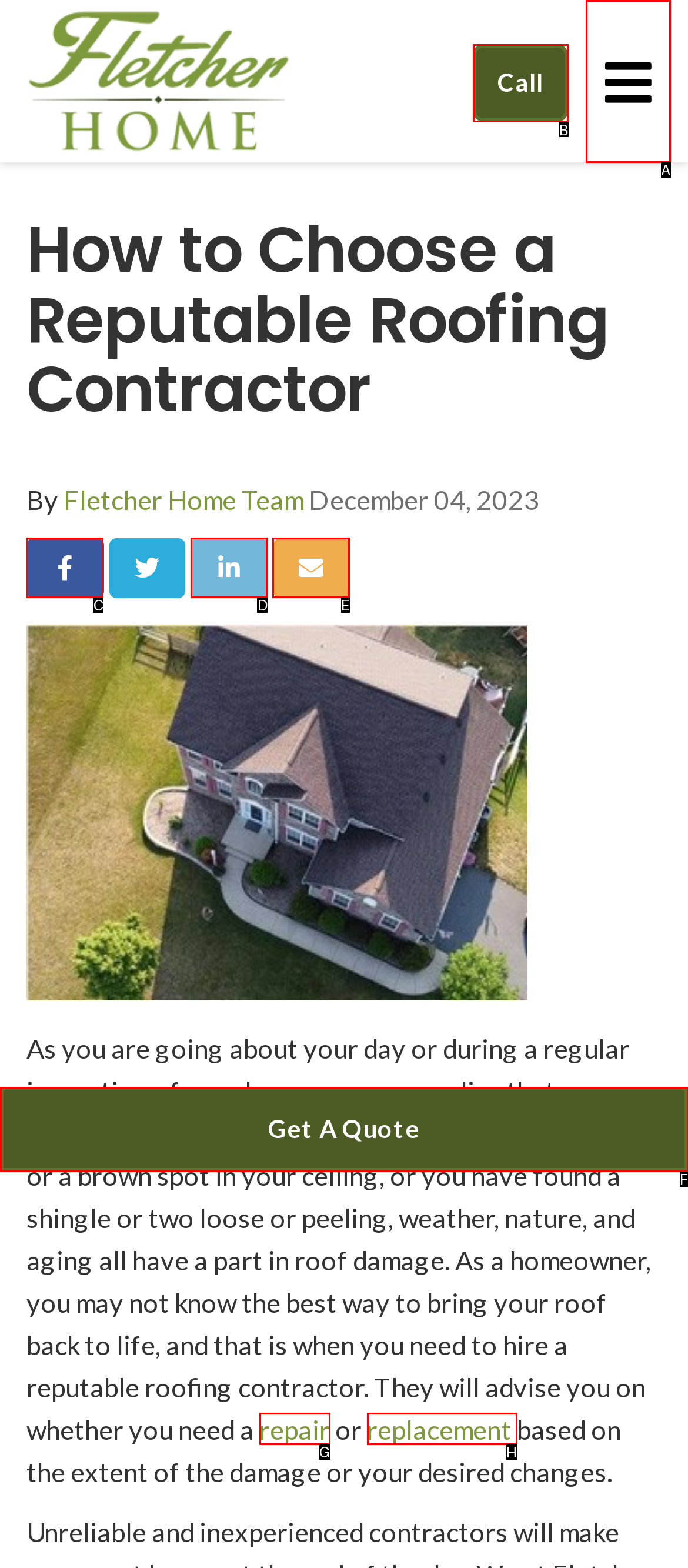Determine the HTML element that aligns with the description: Call
Answer by stating the letter of the appropriate option from the available choices.

B